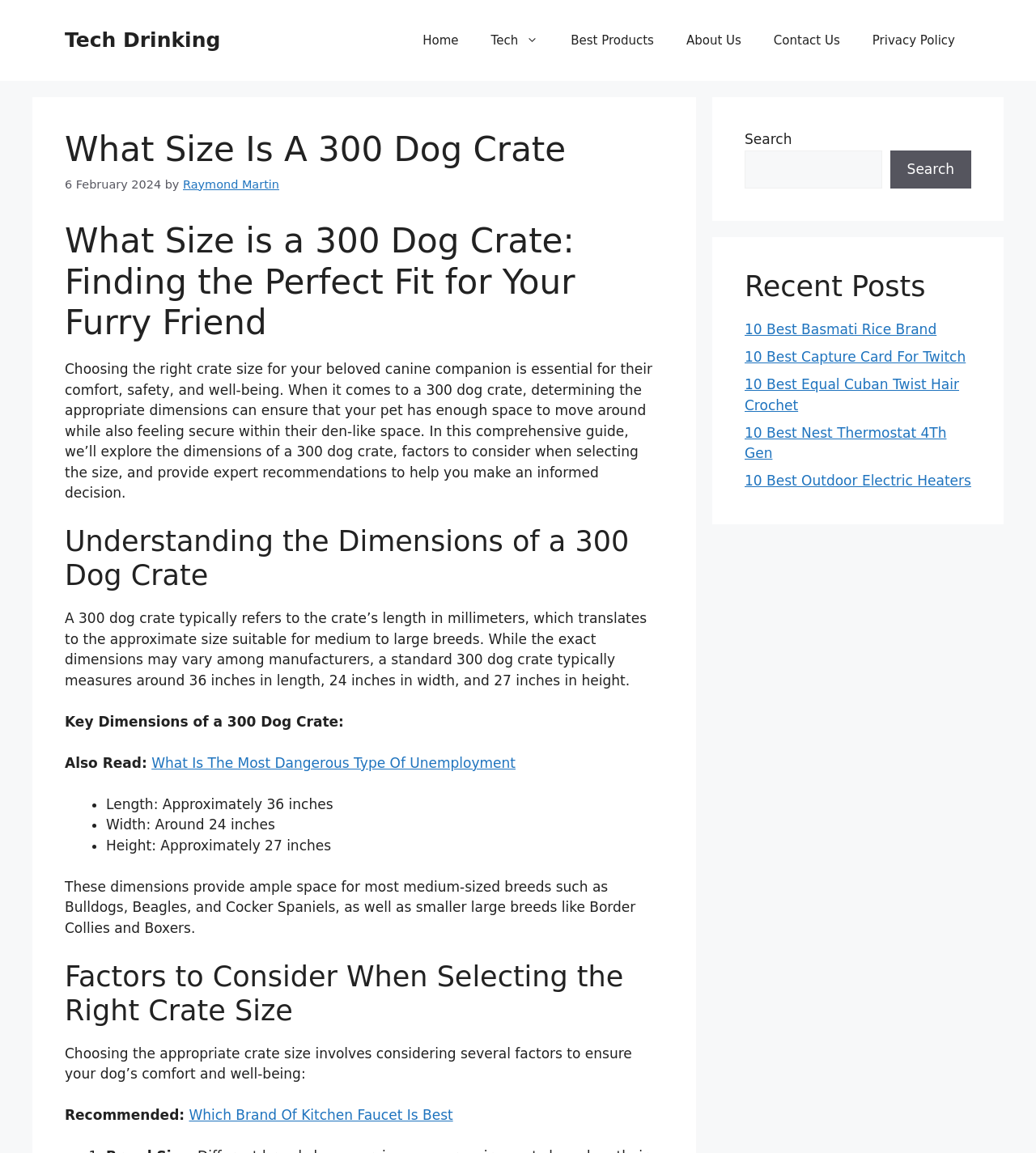Could you provide the bounding box coordinates for the portion of the screen to click to complete this instruction: "Read the 'What Size is a 300 Dog Crate' article"?

[0.062, 0.112, 0.641, 0.148]